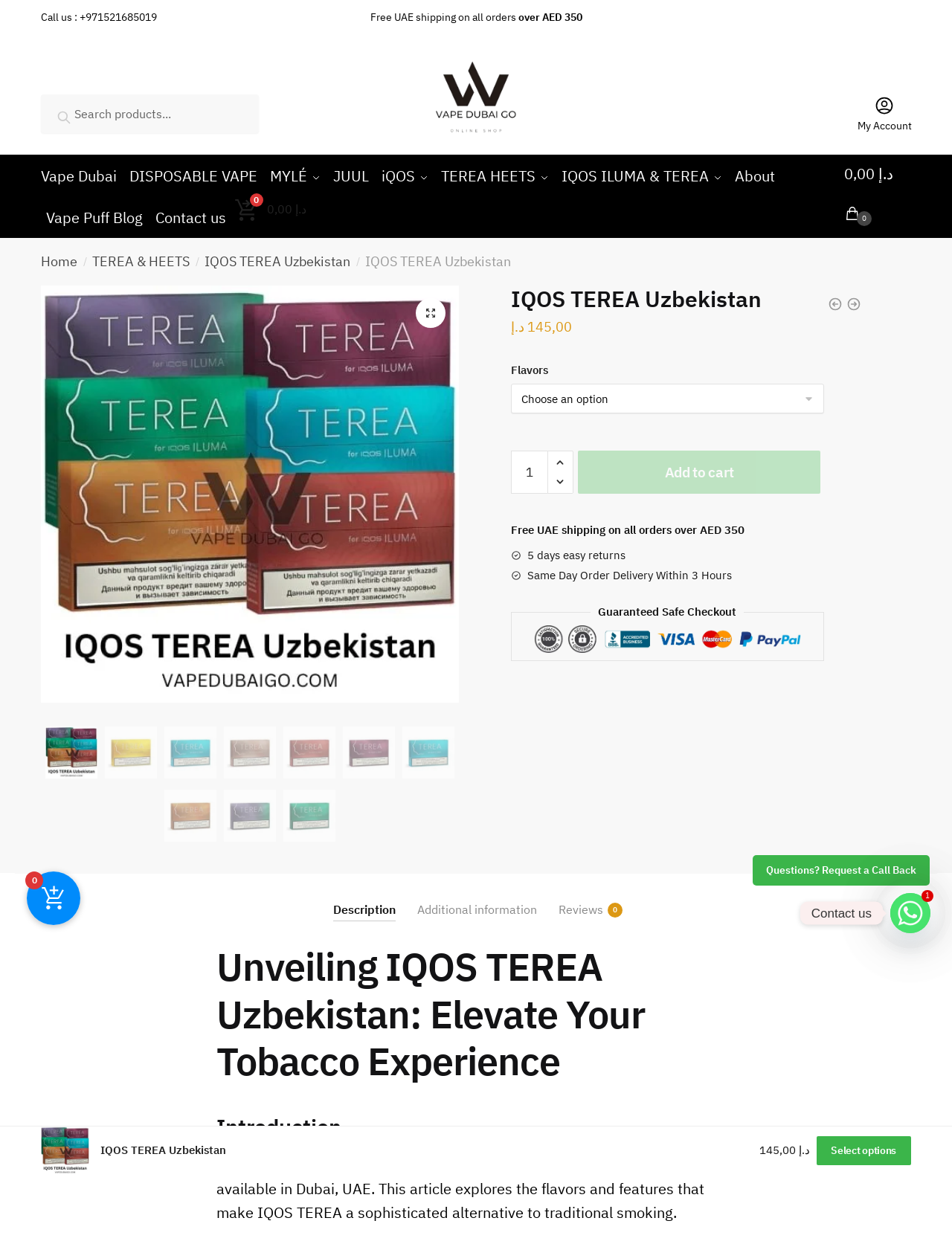Please provide a comprehensive response to the question below by analyzing the image: 
What is the phone number for customer support?

The phone number for customer support can be found at the top of the webpage, next to the 'Call us' text.